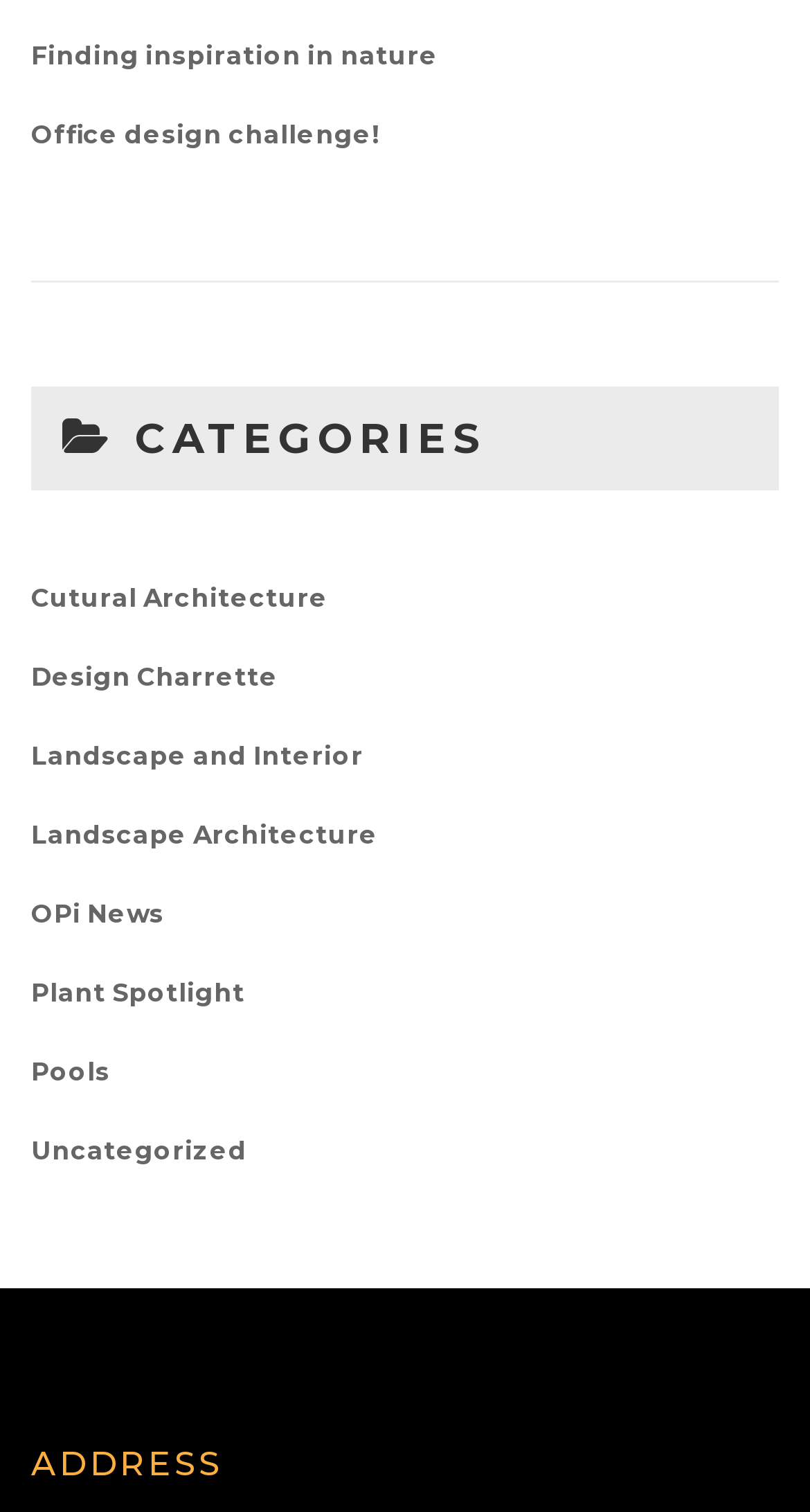Determine the bounding box coordinates for the area that should be clicked to carry out the following instruction: "Read the article about Finding inspiration in nature".

[0.038, 0.011, 0.541, 0.064]